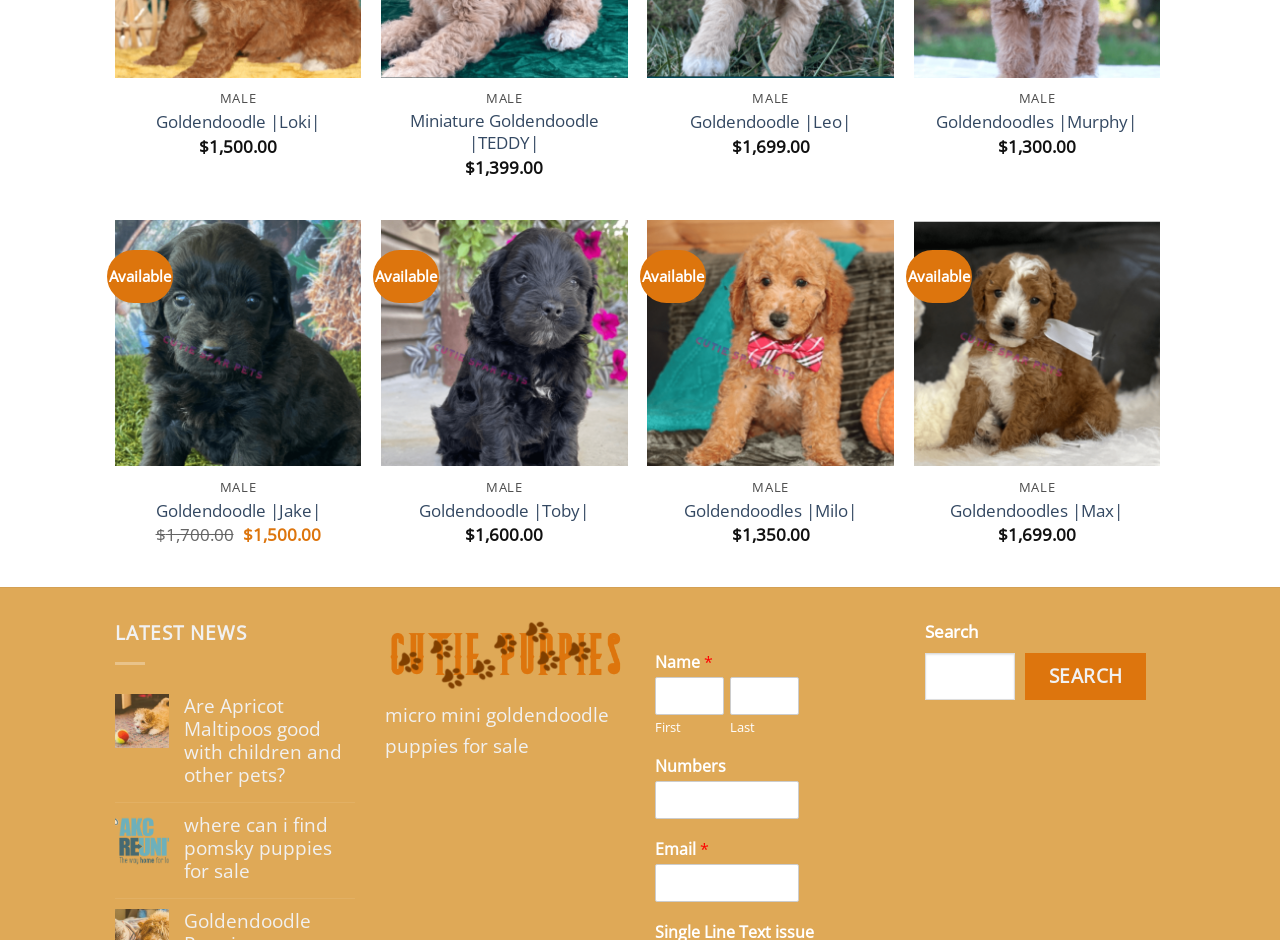Locate the bounding box of the UI element with the following description: "Search".

[0.801, 0.695, 0.896, 0.744]